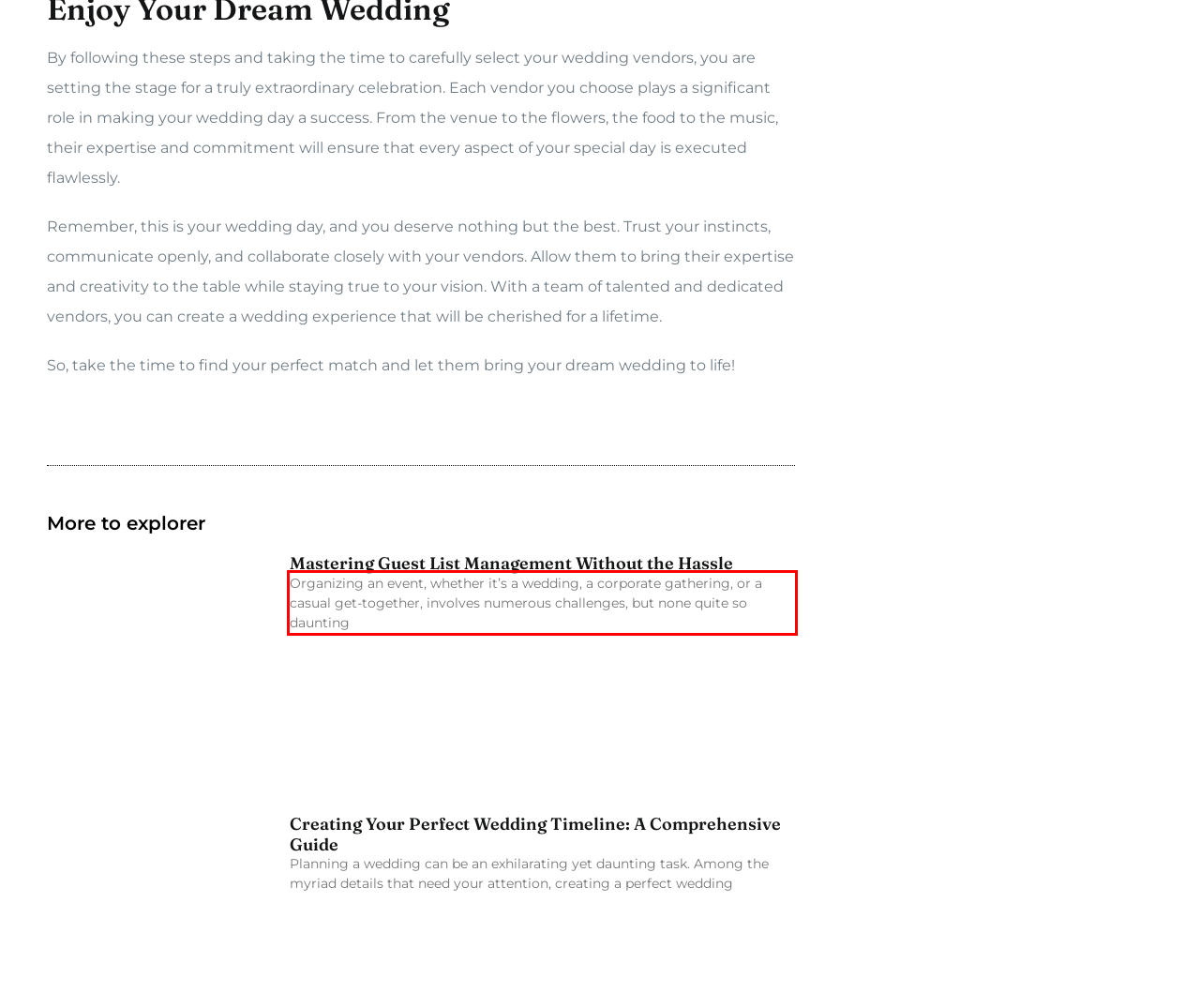Please perform OCR on the text content within the red bounding box that is highlighted in the provided webpage screenshot.

Organizing an event, whether it’s a wedding, a corporate gathering, or a casual get-together, involves numerous challenges, but none quite so daunting